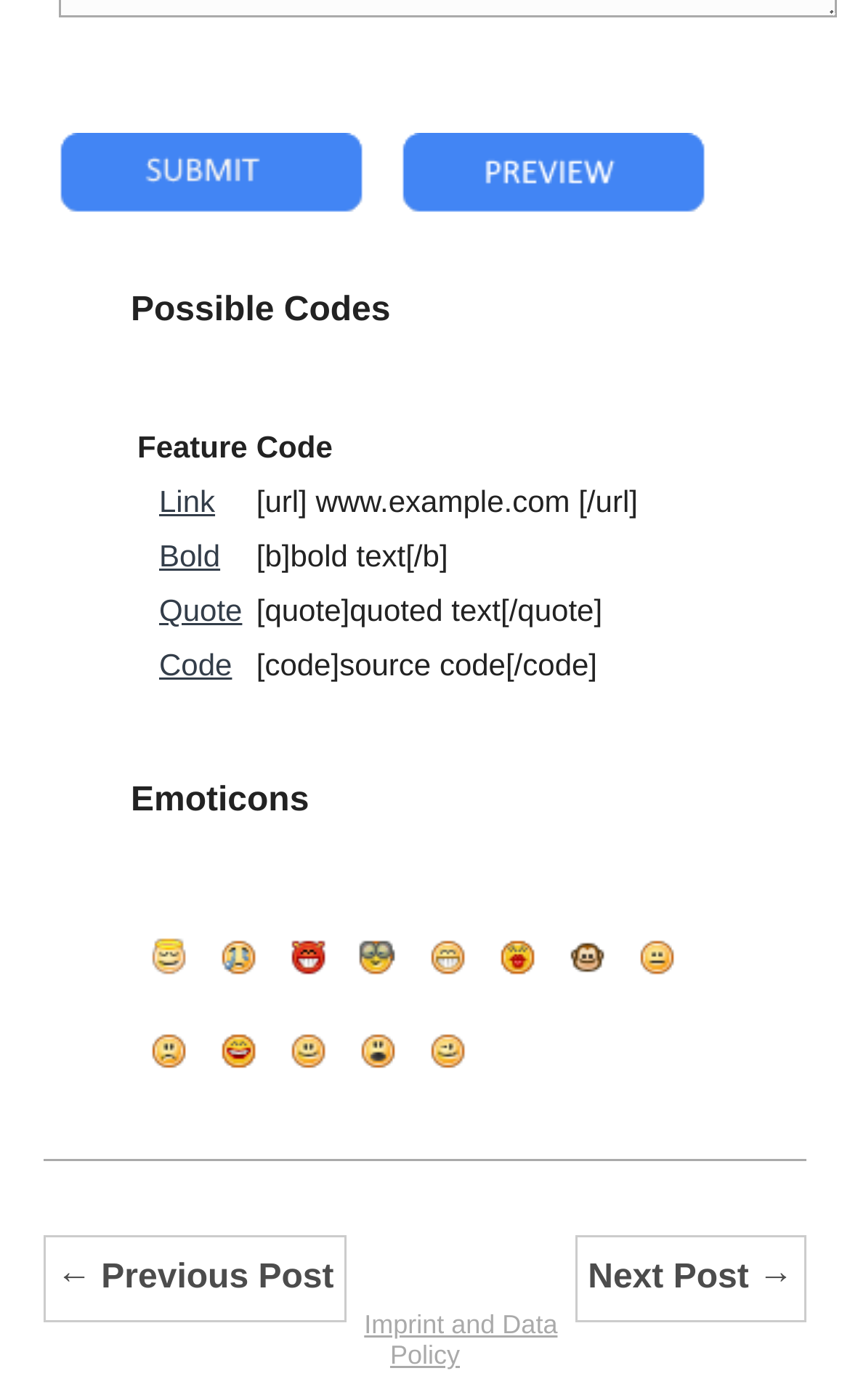Please identify the bounding box coordinates of the clickable area that will fulfill the following instruction: "click the submit button". The coordinates should be in the format of four float numbers between 0 and 1, i.e., [left, top, right, bottom].

[0.069, 0.094, 0.428, 0.152]